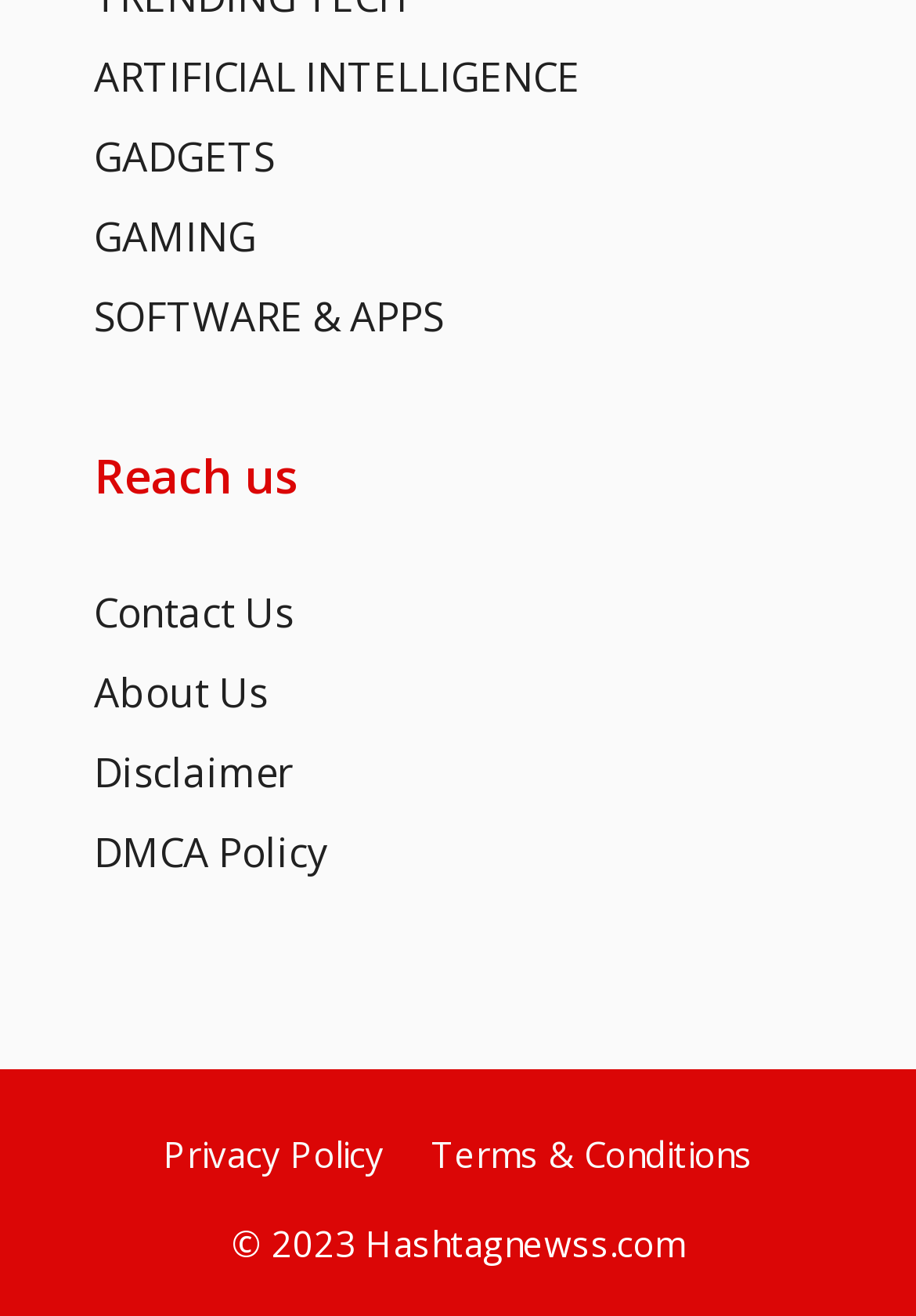Where is the copyright information located?
Please give a well-detailed answer to the question.

The copyright information '© 2023 Hashtagnewss.com' is located at the bottom of the page, as indicated by its bounding box coordinates [0.253, 0.926, 0.747, 0.962].